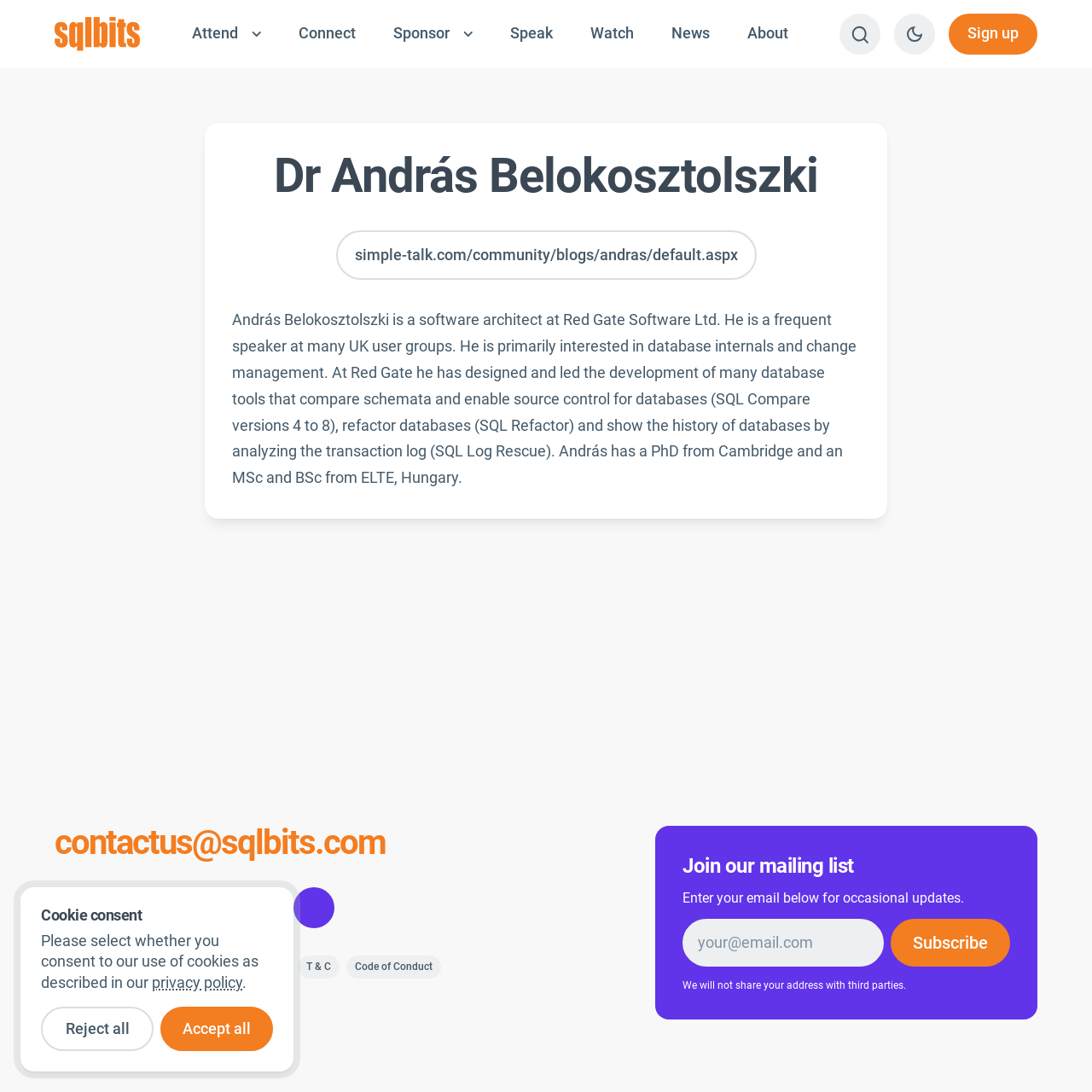Can you pinpoint the bounding box coordinates for the clickable element required for this instruction: "Sign up for an account"? The coordinates should be four float numbers between 0 and 1, i.e., [left, top, right, bottom].

[0.869, 0.012, 0.95, 0.05]